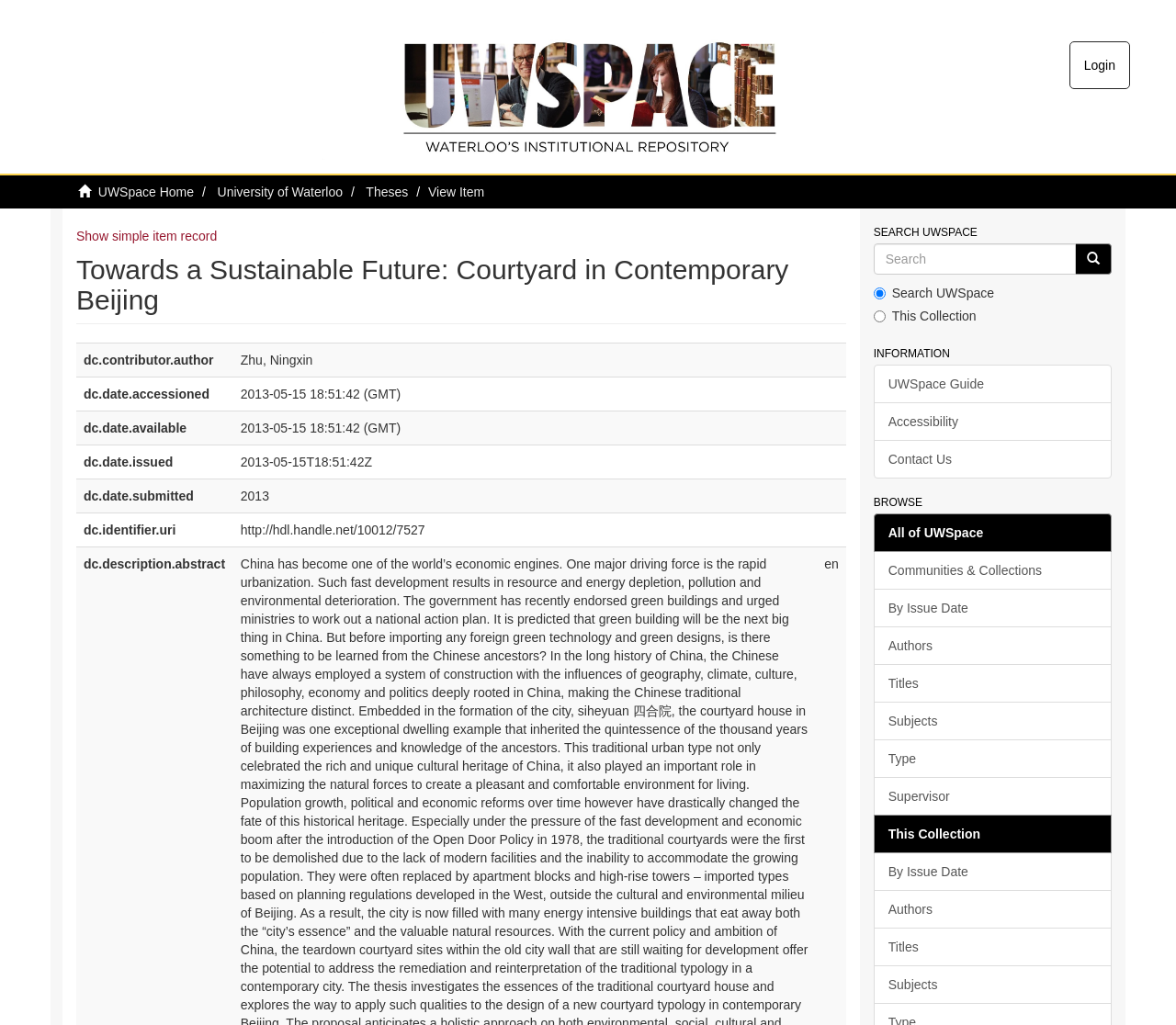Given the webpage screenshot, identify the bounding box of the UI element that matches this description: "alt="UWSpace - Waterloo's institutional repository"".

[0.043, 0.018, 0.945, 0.169]